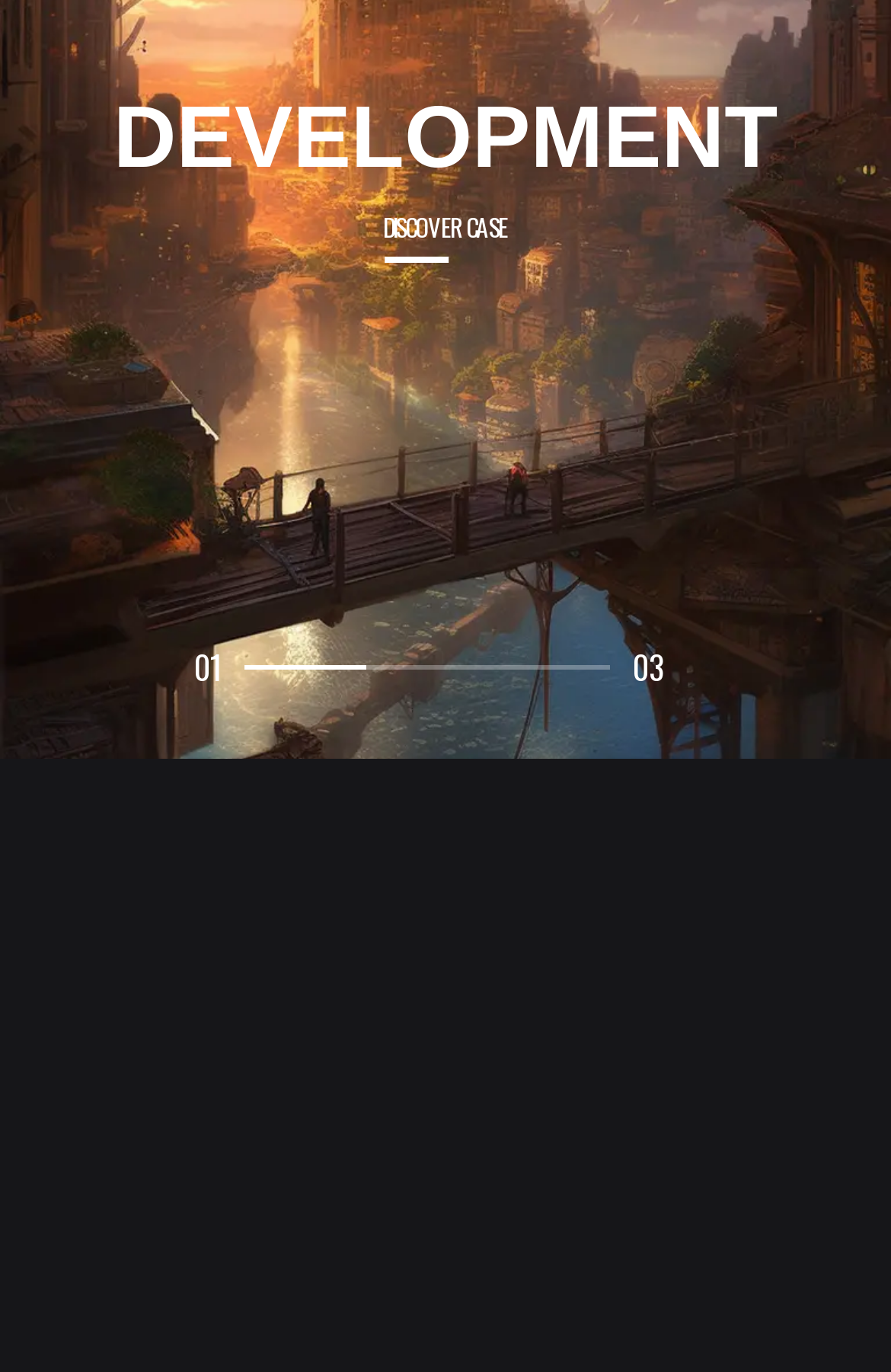Using floating point numbers between 0 and 1, provide the bounding box coordinates in the format (top-left x, top-left y, bottom-right x, bottom-right y). Locate the UI element described here: Download

[0.409, 0.151, 0.591, 0.189]